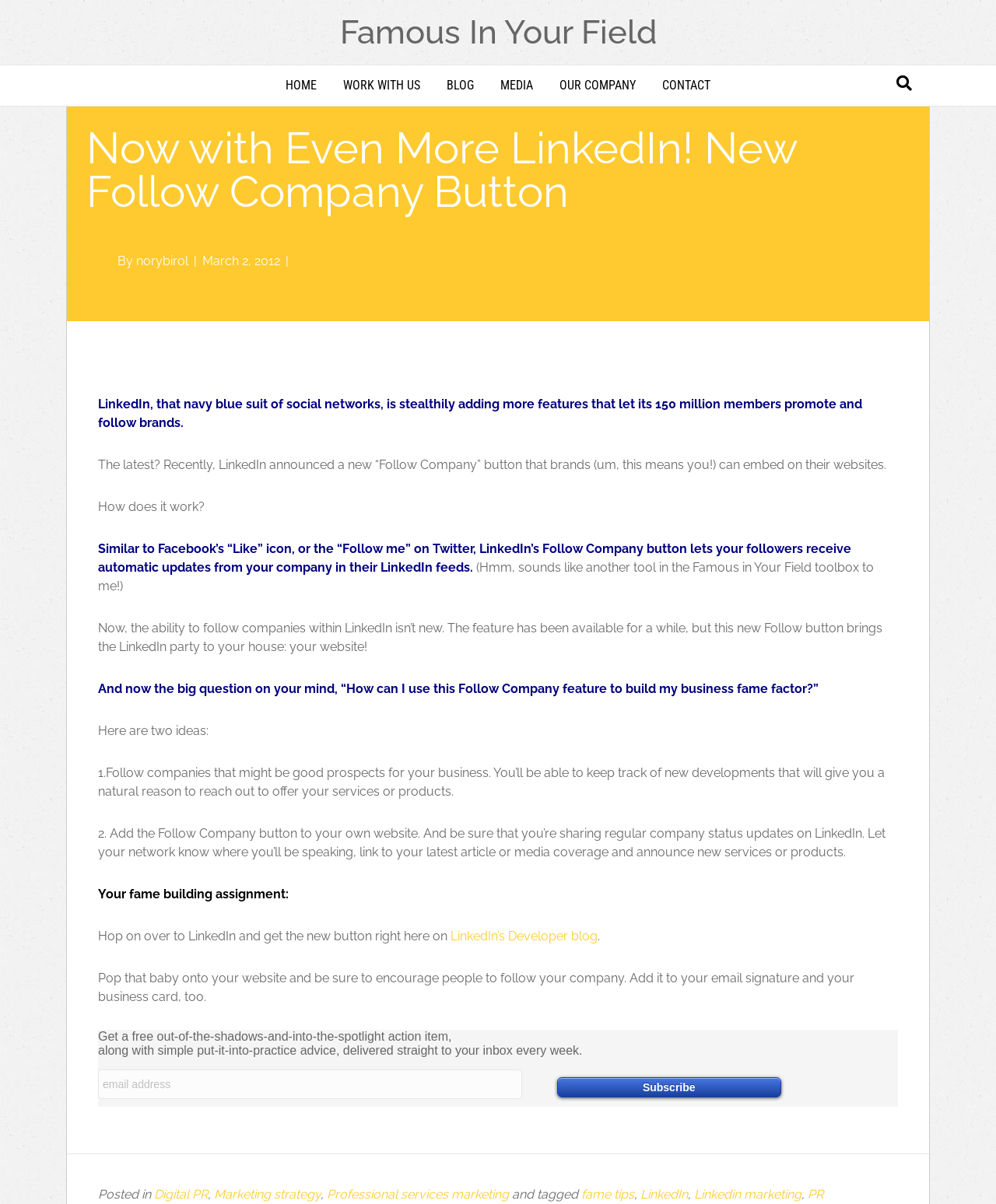Identify the bounding box of the UI element that matches this description: "LinkedIn’s Developer blog".

[0.452, 0.772, 0.6, 0.784]